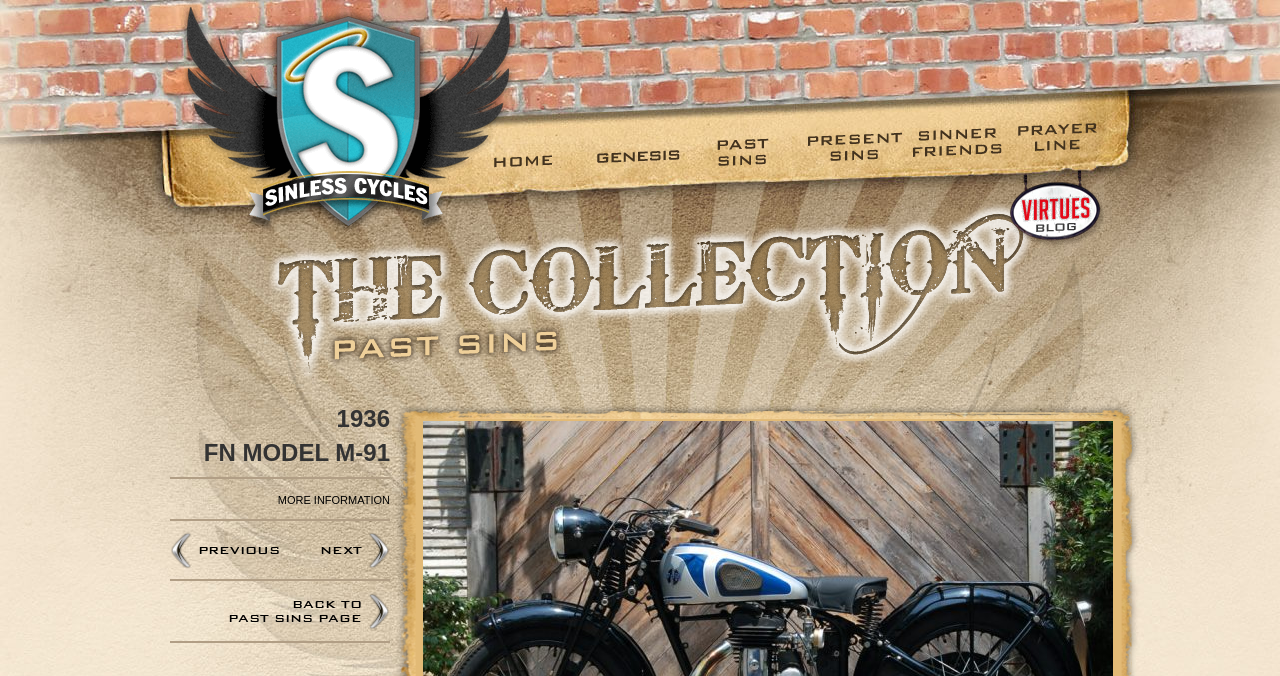Provide an in-depth caption for the contents of the webpage.

This webpage is about a 1936 FN Model M-91 motorcycle, specifically the one with frame number 5172 and engine number 6854, which was owned by Pierre Lamount for 22 years. 

At the top left of the page, there is a logo image of "Sinless Cycles" accompanied by a link with the same name. Below the logo, there is a horizontal menu bar with six menu items: "Home", "Genesis", "Past Sins", "Present Sins", "Sinner Friends", and "Prayer Line". Each menu item has a corresponding link.

The main content of the page is divided into two sections. The top section has a heading "1936 FN MODEL M-91" and a tab list with a single tab labeled "MORE INFORMATION". Below the tab list, there are three links: "PREVIOUS", "NEXT", and "BACK TO PAST SINS PAGE". The "BACK TO PAST SINS PAGE" link is positioned at the bottom of this section.

On the top right side of the page, there is another link with no text.